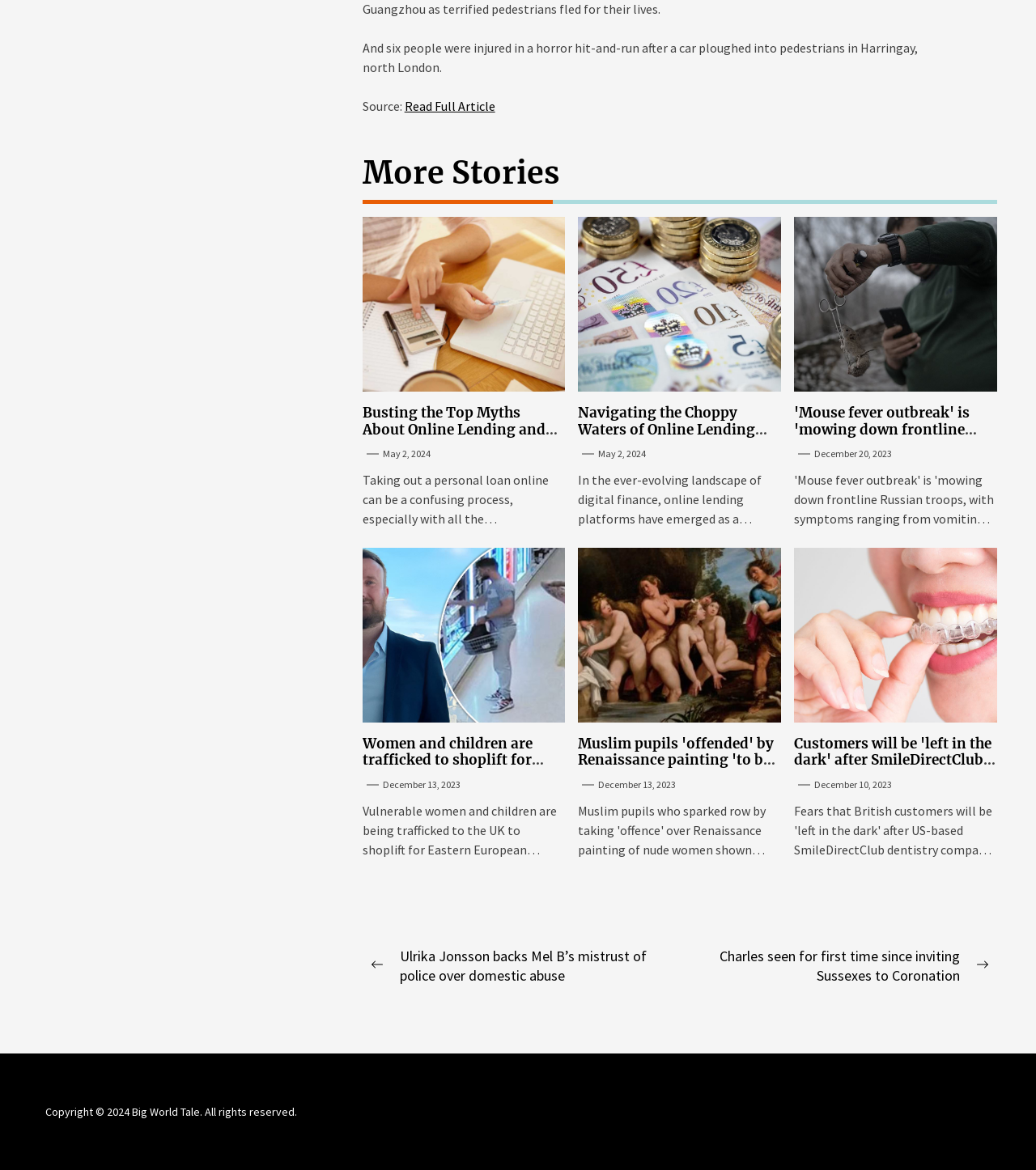Answer the question using only a single word or phrase: 
How many navigation links are there?

2